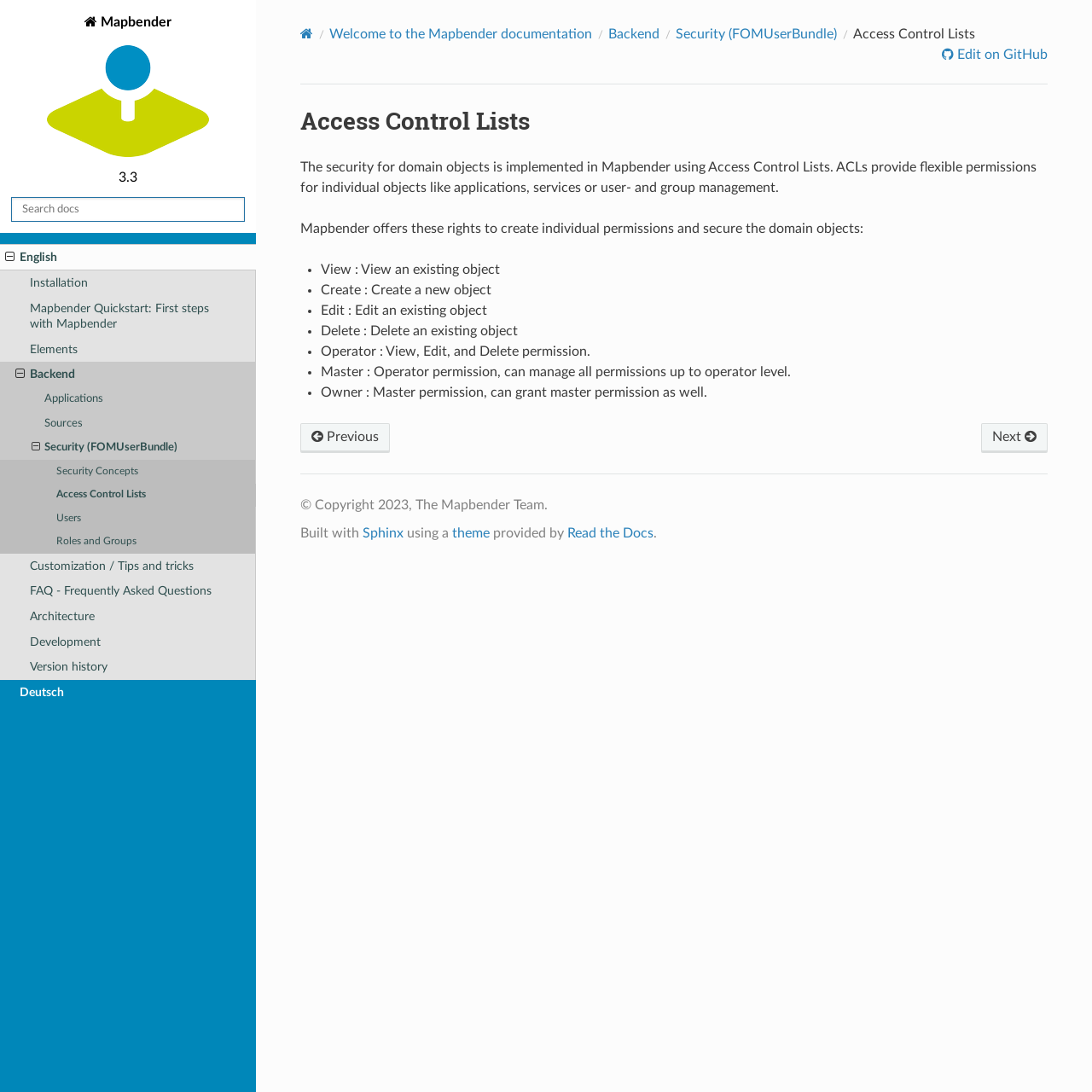Please answer the following query using a single word or phrase: 
What is the current page about?

Access Control Lists